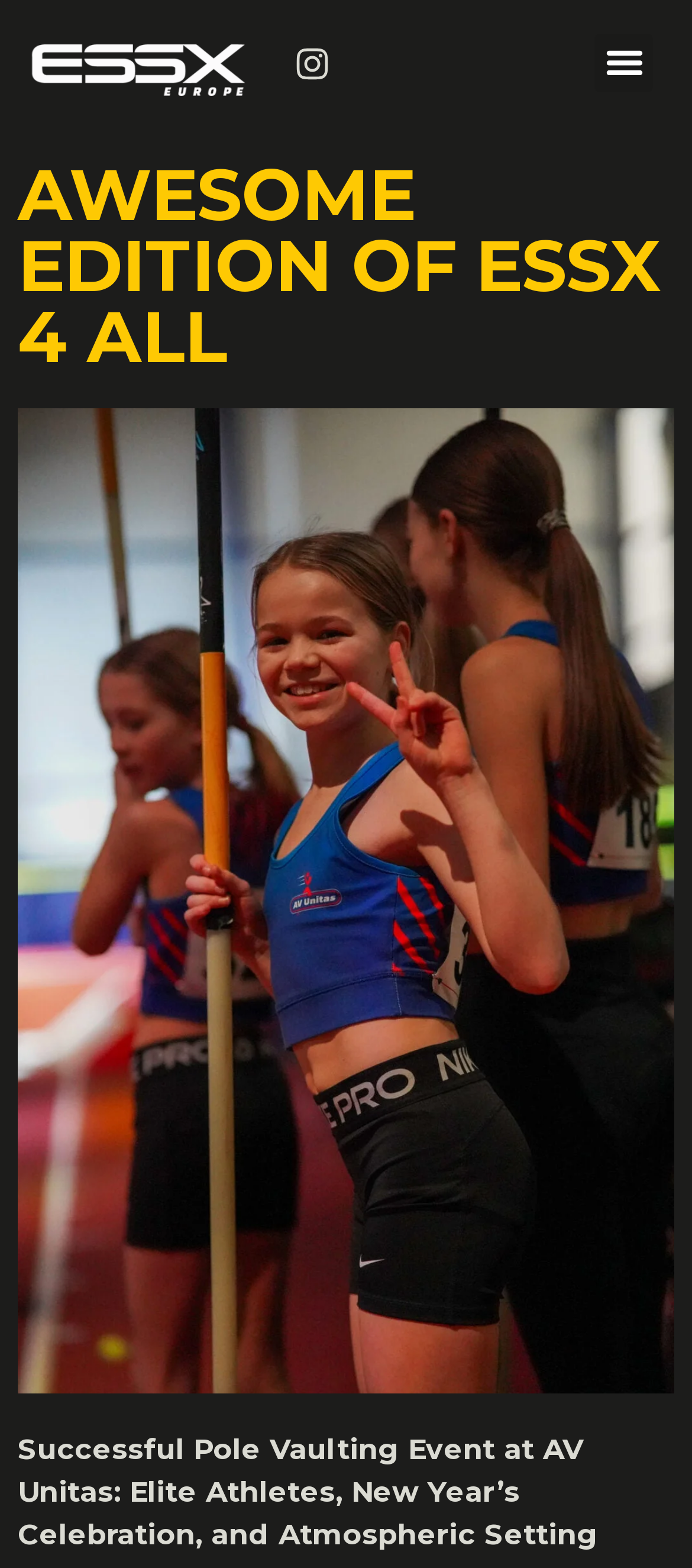Illustrate the webpage thoroughly, mentioning all important details.

The webpage appears to be an event page for a pole vaulting event, specifically the "Awesome edition of ESSX 4 ALL - Vaulting Poles Essx Europe". At the top left of the page, there are two links, one next to the other. Below these links, there is a button labeled "Menu Toggle" at the top right corner of the page.

The main heading "AWESOME EDITION OF ESSX 4 ALL" is prominently displayed in the middle of the top section of the page. Below this heading, there is a brief summary of the event, which mentions a successful pole vaulting event at AV Unitas, featuring elite athletes, a New Year's celebration, and an atmospheric setting.

Further down the page, there is a section that informs users about the website's use of cookies, with a heading that reads "THIS WEBSITE USES COOKIES TO ENSURE YOU GET THE BEST EXPERIENCE ON OUR WEBSITE." Below this heading, there are two links: one to read the privacy policy for more information and another labeled "GOT IT".